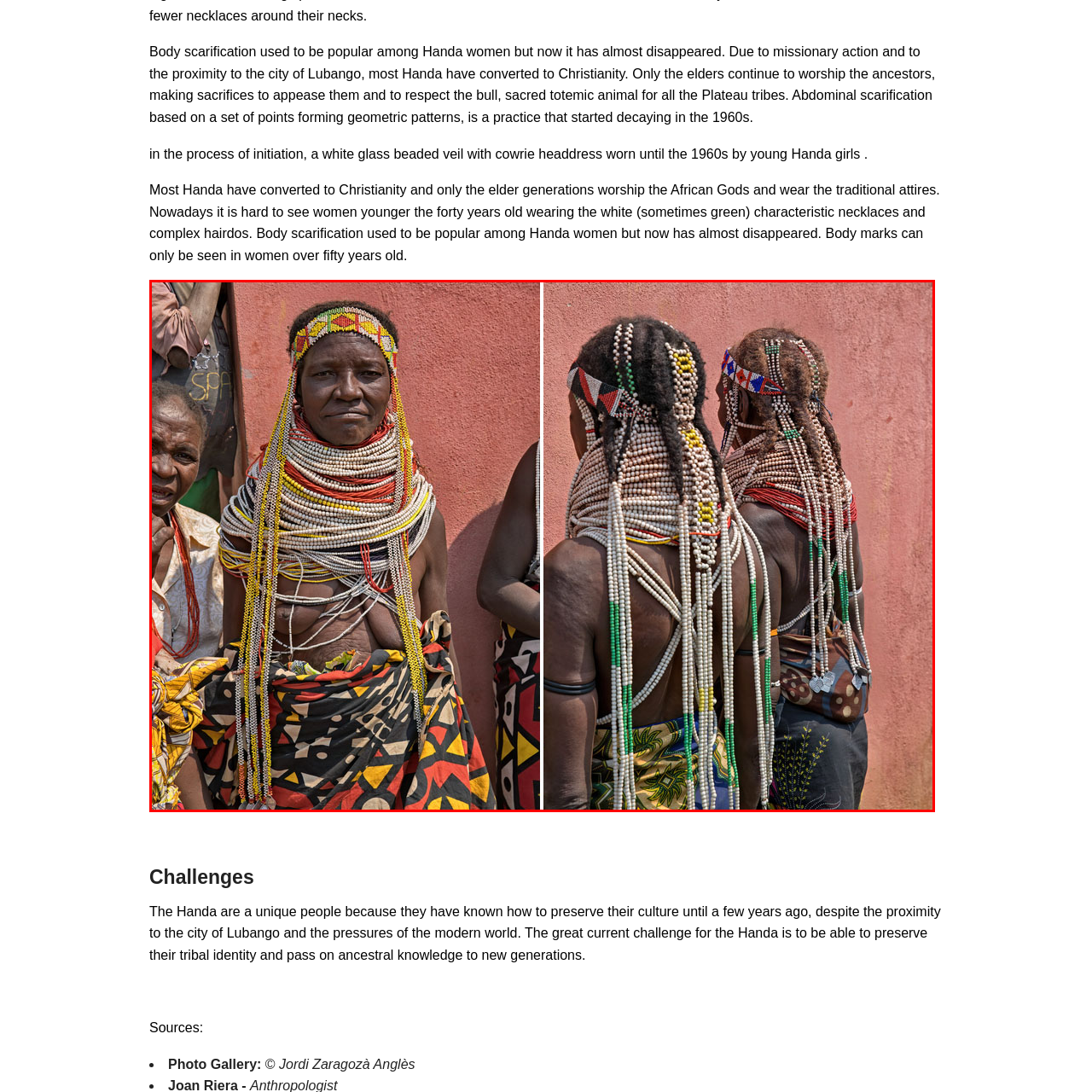Why is body scarification rare among younger Handa women?
Pay attention to the image part enclosed by the red bounding box and answer the question using a single word or a short phrase.

Influence of Christianity